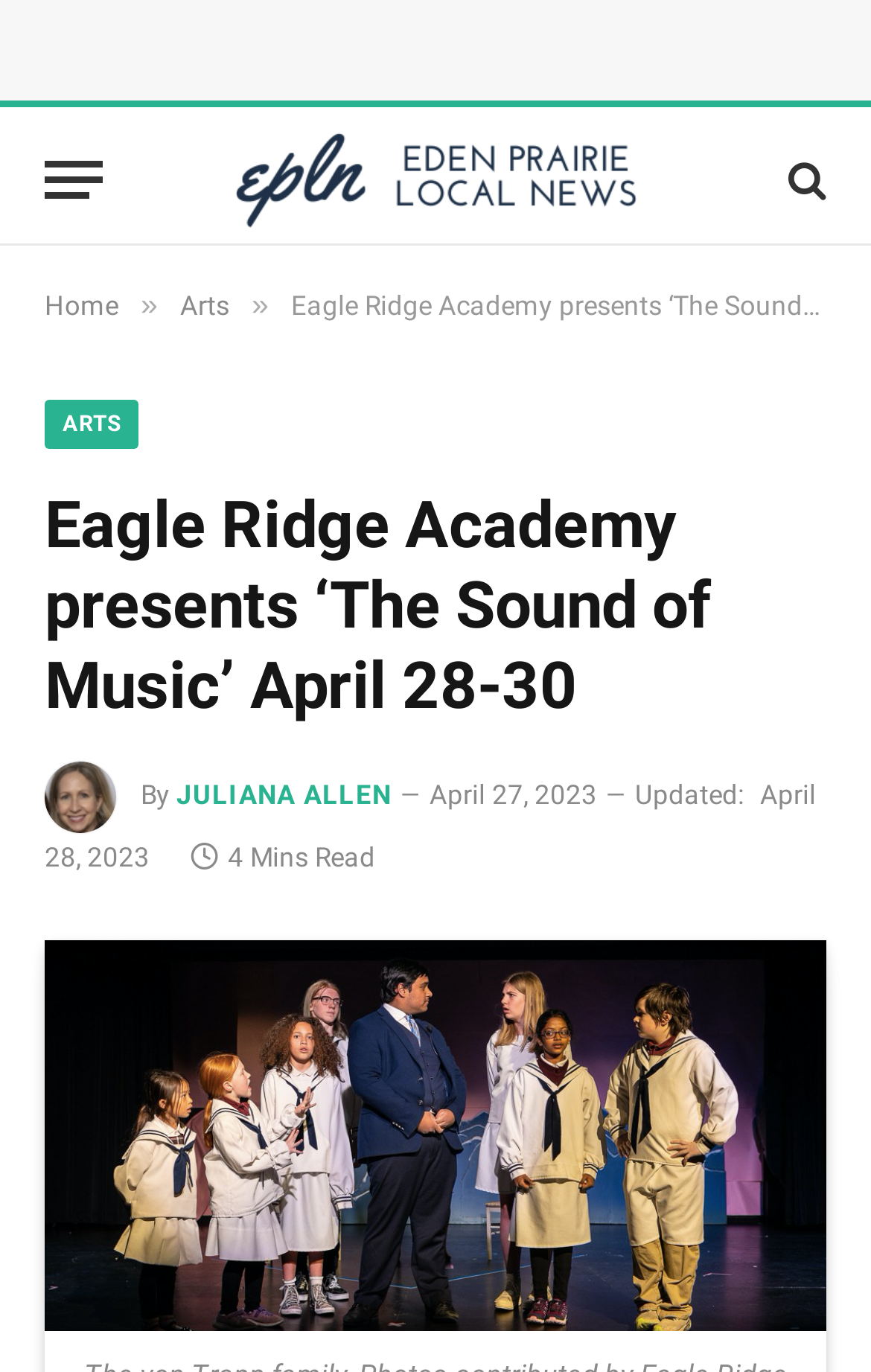Explain the webpage's layout and main content in detail.

This webpage is about an event, specifically a musical performance of "The Sound of Music" presented by Eagle Ridge Academy, taking place on April 28-30. 

At the top left corner, there is a button labeled "Menu". Next to it, there is a link to "Eden Prairie Local News" accompanied by an image. On the right side of the top section, there is a link with a search icon and another link labeled "Home". 

Below the top section, there is a navigation menu with links to "Arts" and other categories. The main content of the webpage starts with a heading that announces the event, followed by an image of Juliana Allen, the author of the article. 

The article's metadata is displayed below the author's image, including the publication date, update date, and reading time. The main article content is not explicitly described in the accessibility tree, but it is likely to be a brief summary or description of the event. 

At the bottom of the webpage, there is a link to the full article, accompanied by an image. A closing icon is located at the bottom right corner.